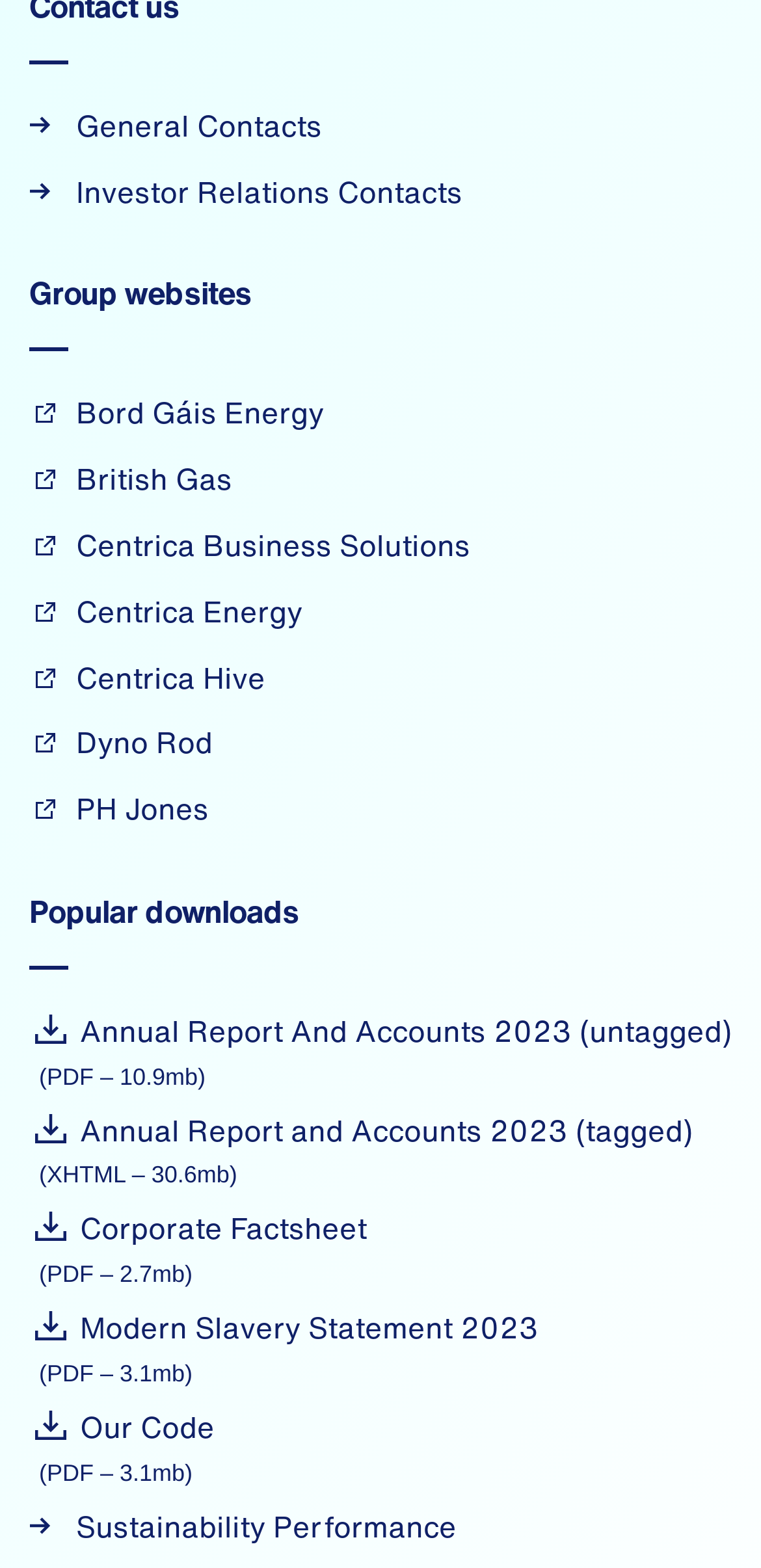Locate the bounding box of the user interface element based on this description: "General Contacts".

[0.038, 0.066, 0.423, 0.093]